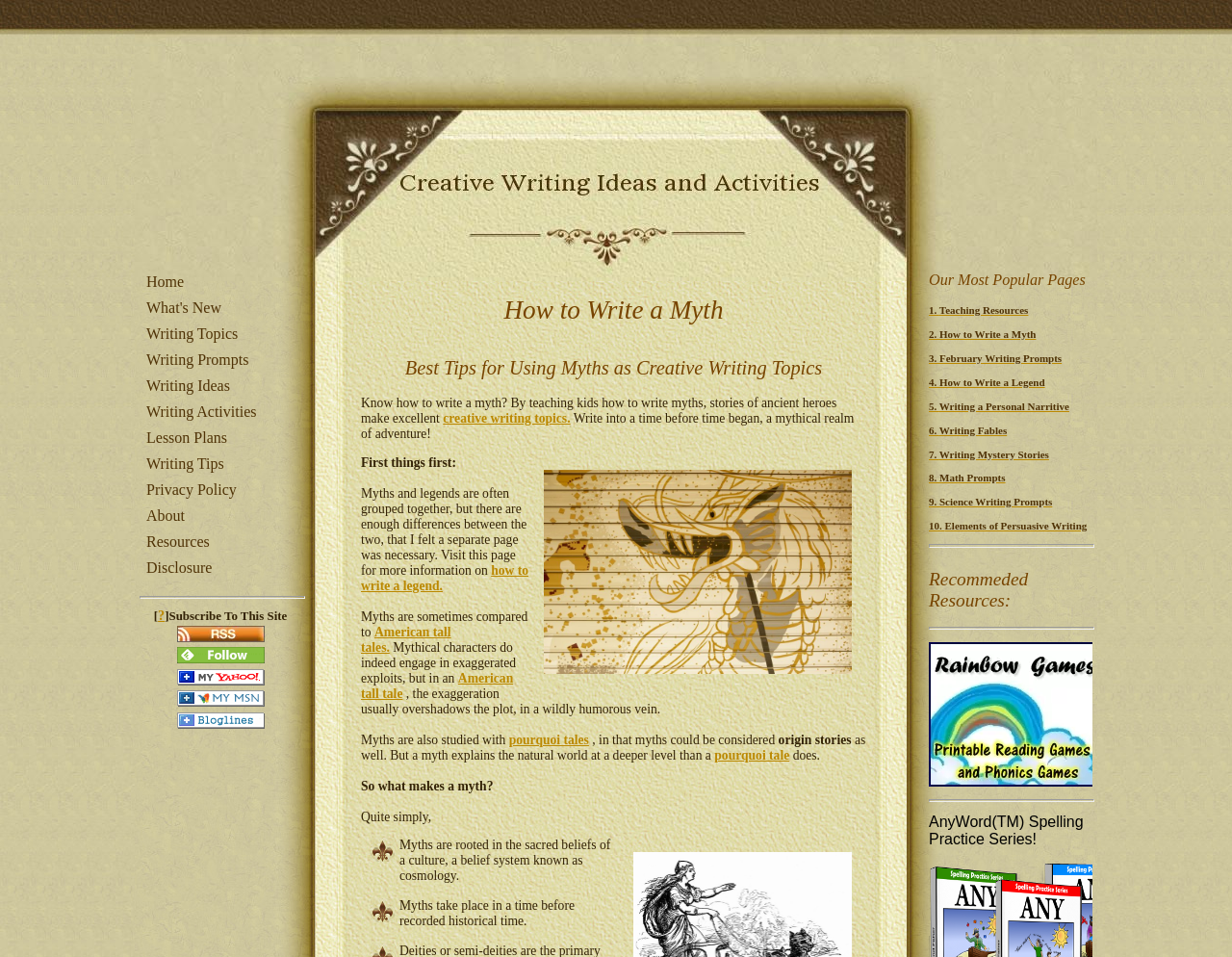Please identify the bounding box coordinates of the element's region that should be clicked to execute the following instruction: "Visit 'Writing Topics'". The bounding box coordinates must be four float numbers between 0 and 1, i.e., [left, top, right, bottom].

[0.117, 0.337, 0.233, 0.361]